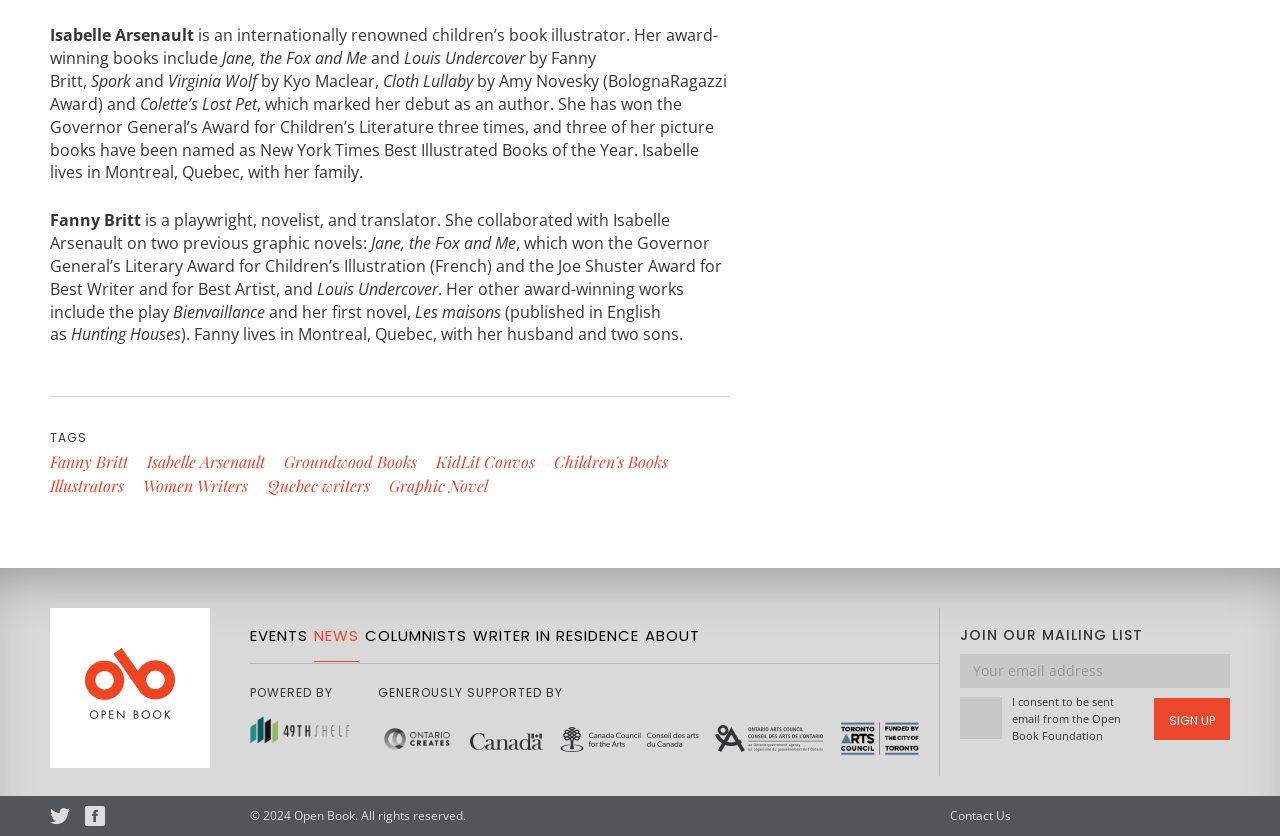Find and specify the bounding box coordinates that correspond to the clickable region for the instruction: "Visit the Open Book website".

[0.039, 0.728, 0.164, 0.919]